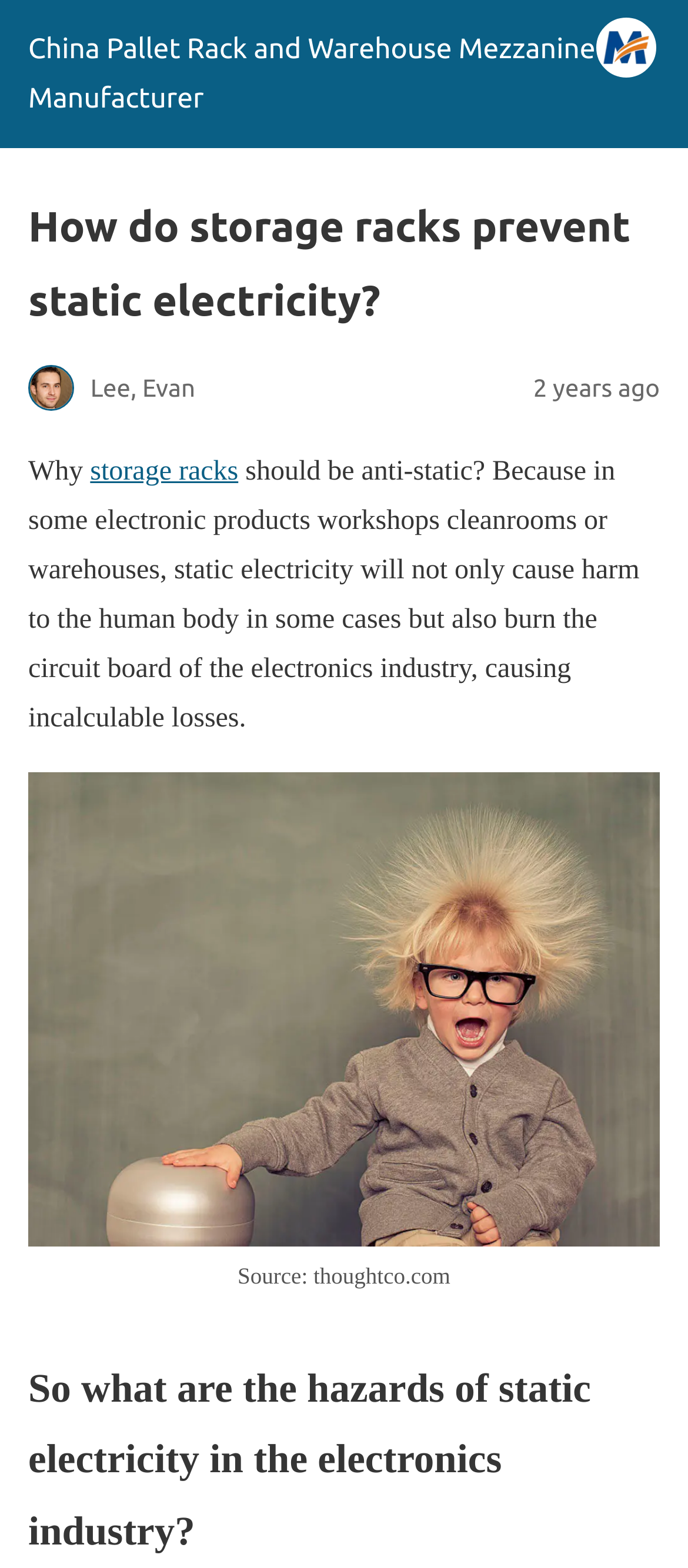What is the purpose of anti-static storage racks?
Give a thorough and detailed response to the question.

The webpage explains that storage racks should be anti-static because static electricity can cause harm to humans and electronics, and anti-static storage racks can prevent this from happening.